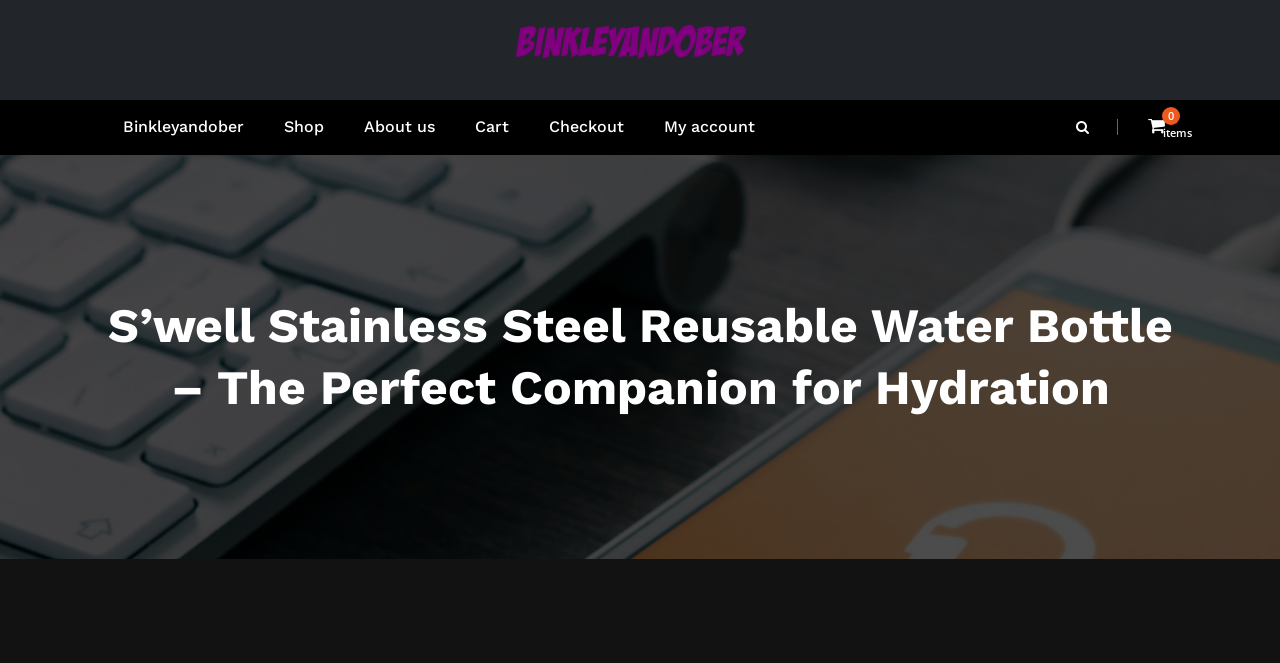Please identify the bounding box coordinates of the element on the webpage that should be clicked to follow this instruction: "access my account". The bounding box coordinates should be given as four float numbers between 0 and 1, formatted as [left, top, right, bottom].

[0.503, 0.151, 0.605, 0.233]